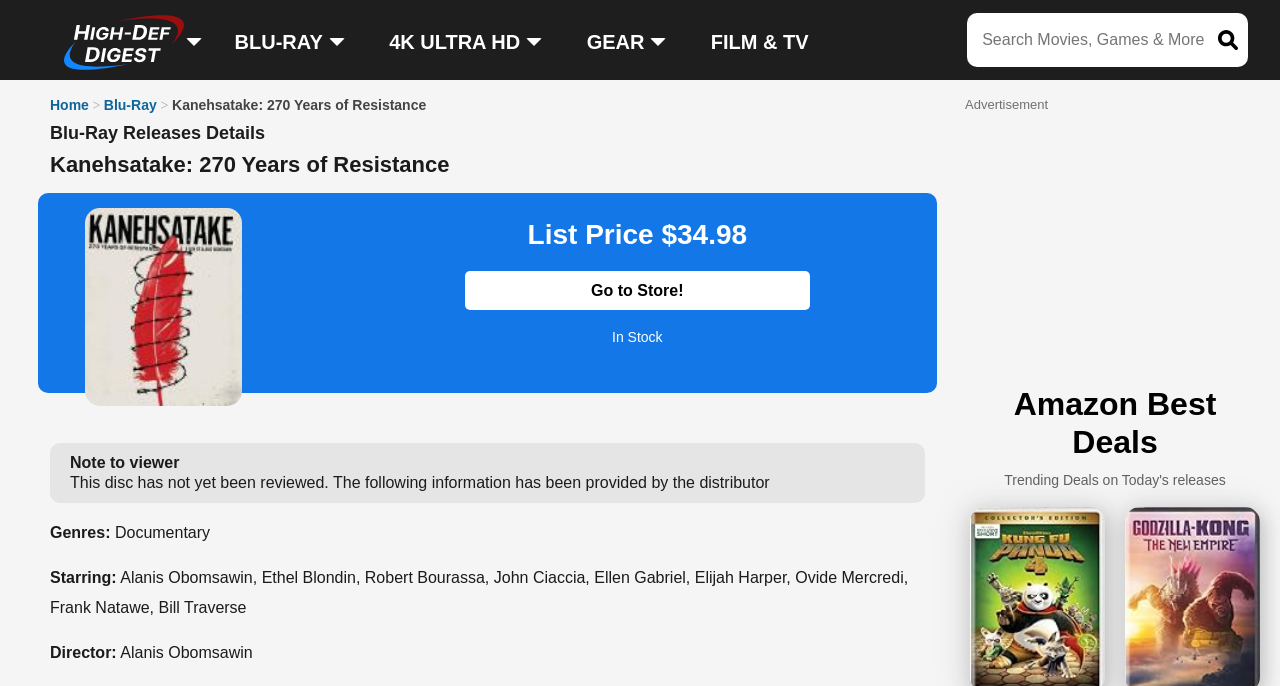Determine the bounding box coordinates of the region to click in order to accomplish the following instruction: "Check Amazon best deals". Provide the coordinates as four float numbers between 0 and 1, specifically [left, top, right, bottom].

[0.758, 0.55, 0.984, 0.673]